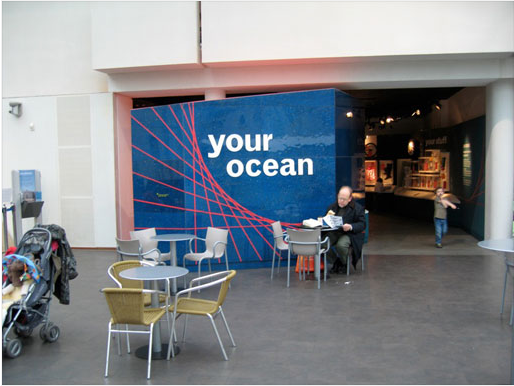Present a detailed portrayal of the image.

The image depicts a vibrant and inviting interior space featuring a prominent installation titled "Your Ocean." This blue wall, adorned with dynamic red lines, serves as an eye-catching focal point, drawing visitors' attention to the importance of oceanic themes. In the foreground, a collection of stylish tables and chairs invites guests to sit and enjoy their surroundings. A man sits nearby, engrossed in reading, while a stroller is parked beside one of the tables, suggesting a family-friendly atmosphere. The entrance to a further exhibit can be seen in the background, enhancing the sense of a lively, interactive space dedicated to exploring ocean-related topics. Overall, the composition reflects a blend of education, relaxation, and community engagement.